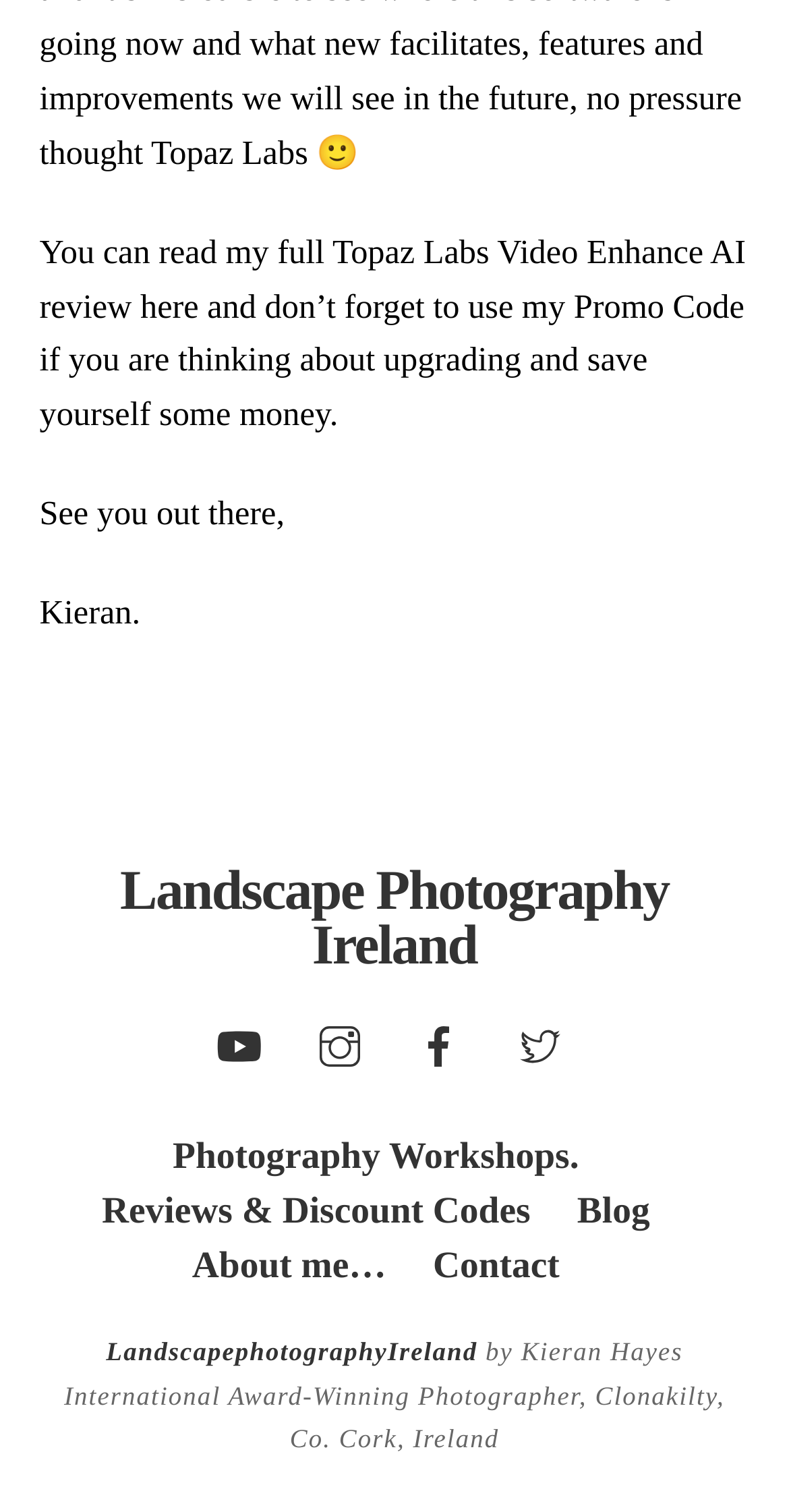Could you please study the image and provide a detailed answer to the question:
How many social media links are there?

There are four social media links: YouTube, Instagram, Facebook, and an unknown platform represented by the letter 'x'. These links are located in the middle of the webpage and are accompanied by their respective icons.